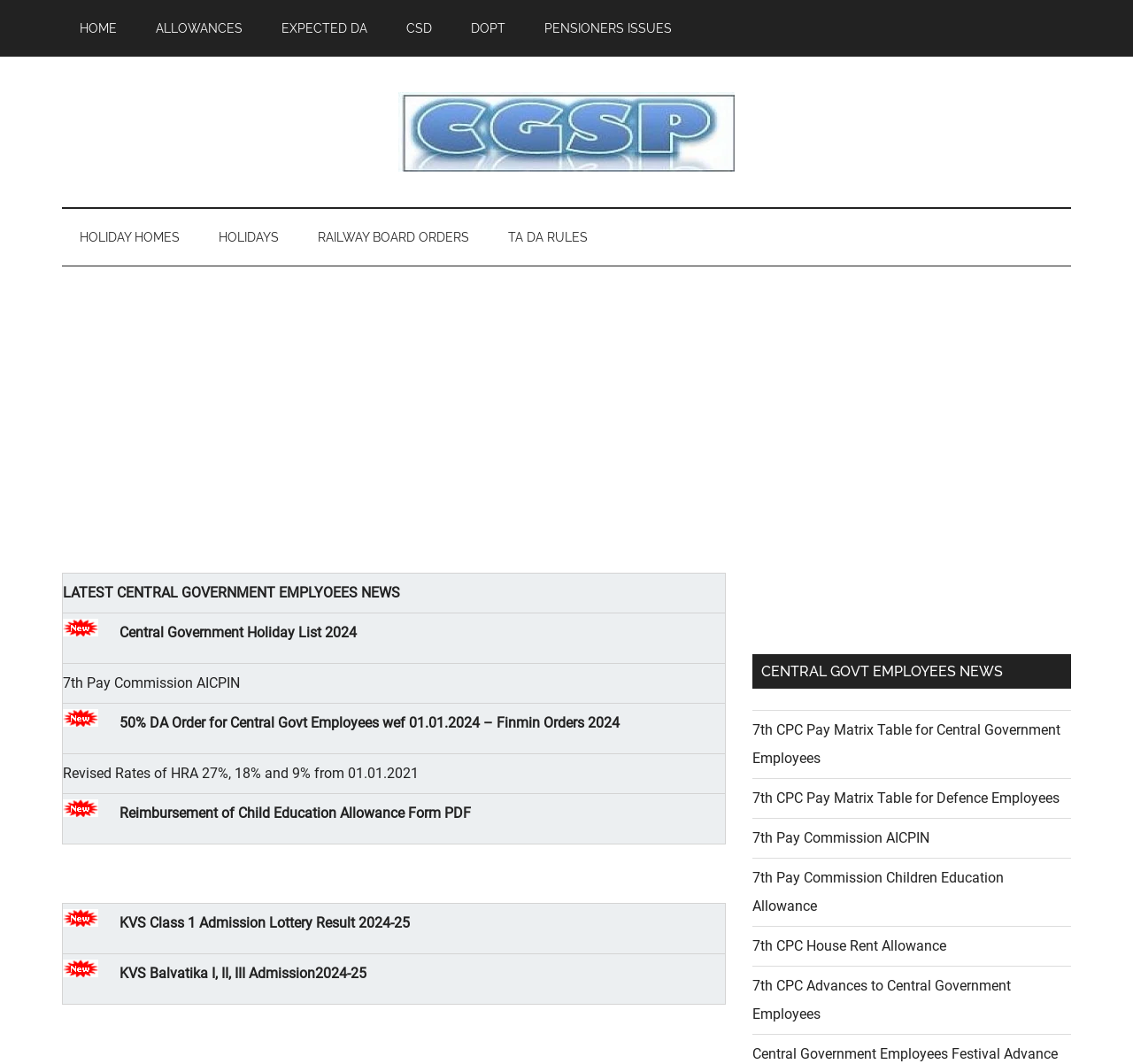Please determine the bounding box coordinates of the element to click in order to execute the following instruction: "Click on the 'HOME' link". The coordinates should be four float numbers between 0 and 1, specified as [left, top, right, bottom].

[0.055, 0.0, 0.119, 0.053]